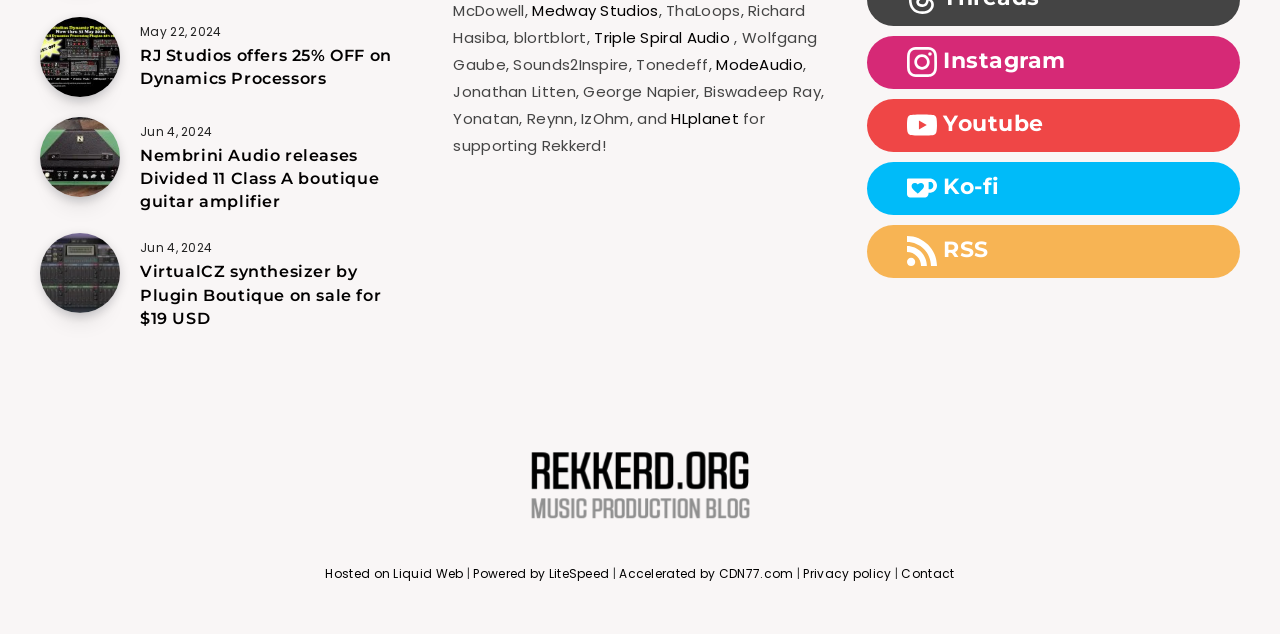Give a concise answer using only one word or phrase for this question:
What social media platform has an image with a logo?

Instagram